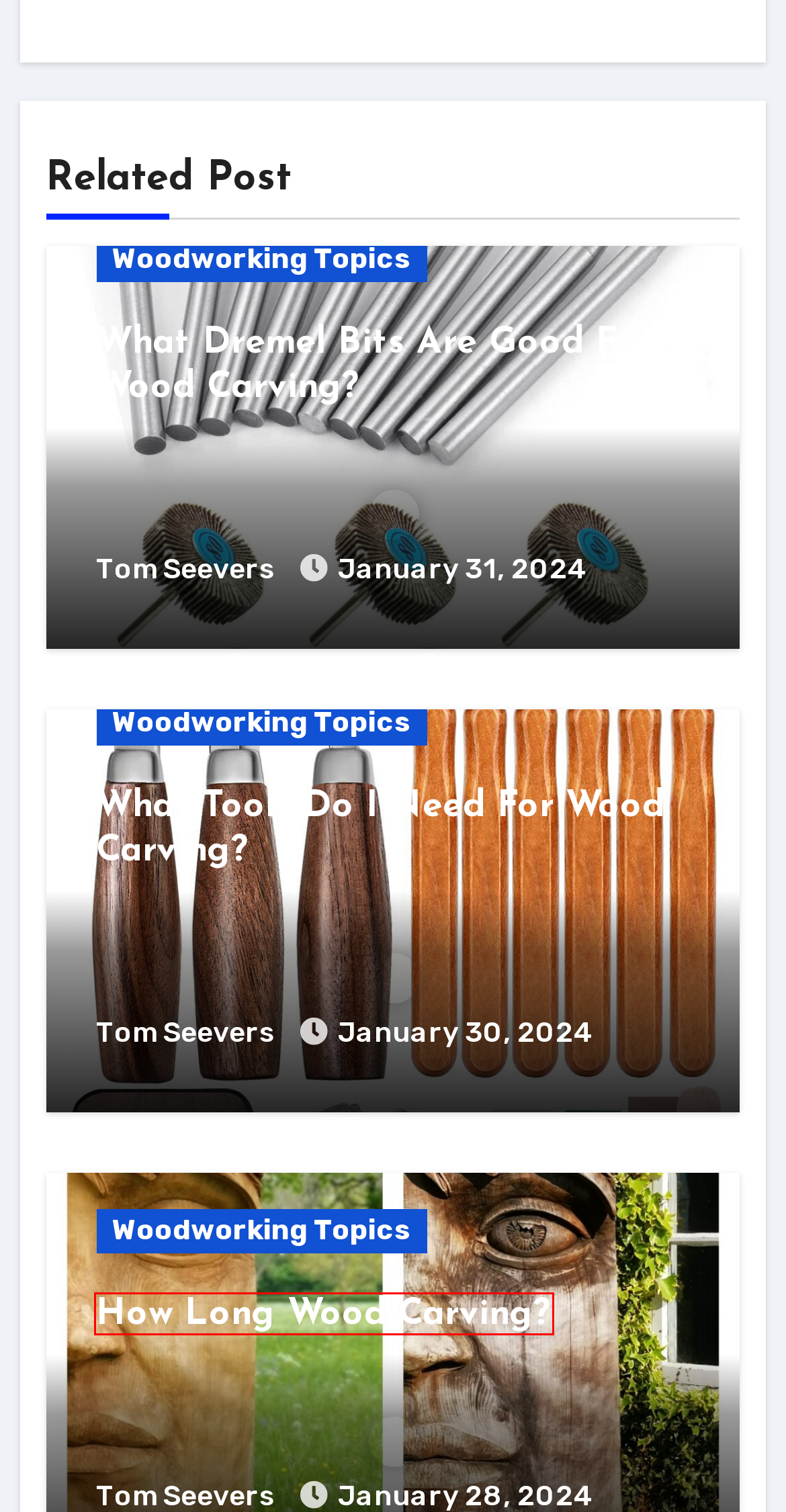Review the webpage screenshot and focus on the UI element within the red bounding box. Select the best-matching webpage description for the new webpage that follows after clicking the highlighted element. Here are the candidates:
A. What Tools Do I Need For Wood Carving? - The Habit of Woodworking
B. What Dremel Bits Are Good For Wood Carving? - The Habit of Woodworking
C. January 2024 - The Habit of Woodworking
D. What Does It Mean To Be Out Of The Woodwork? - The Habit of Woodworking
E. Is Craftsman Tools Guaranteed For Life? - The Habit of Woodworking
F. Tool Brand Names Archives - The Habit of Woodworking
G. Tom Seevers, Author at The Habit of Woodworking
H. How Long Wood Carving? - The Habit of Woodworking

H